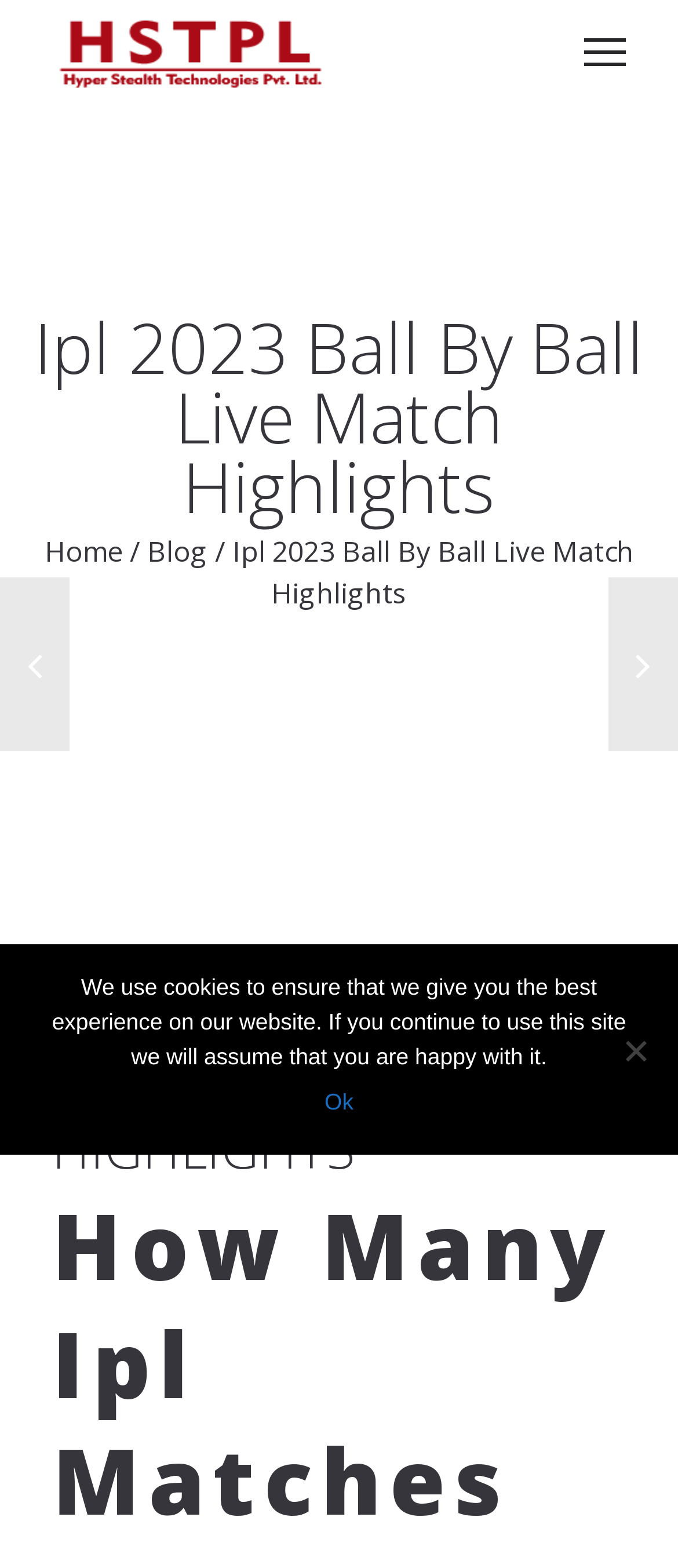How many main navigation links are there?
Please answer the question with as much detail as possible using the screenshot.

There are three main navigation links on the webpage, namely 'Home', 'Blog', and 'Ipl 2023 Ball By Ball Live Match Highlights', which can be found in the top navigation bar.